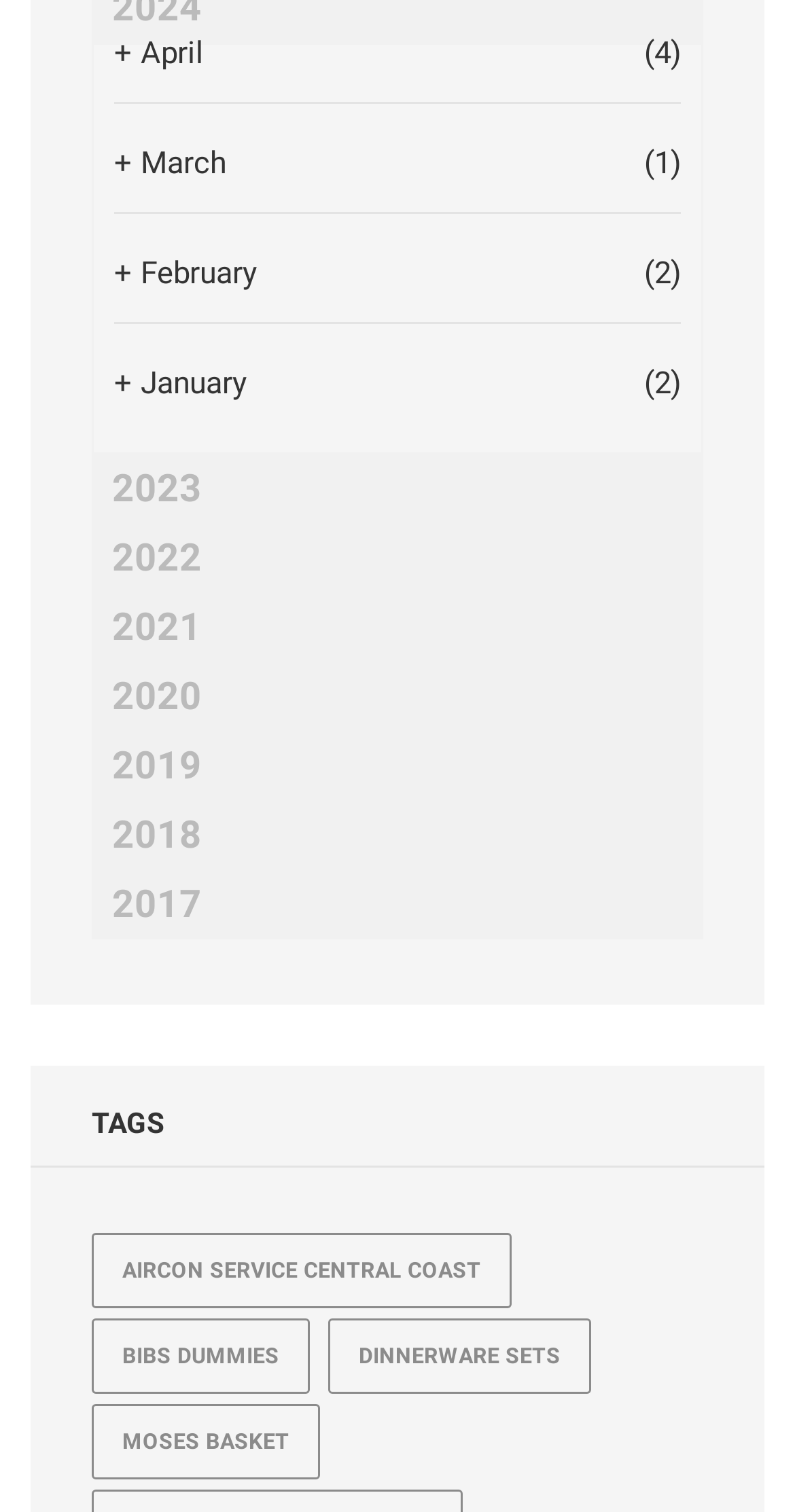Please answer the following question using a single word or phrase: 
What is the most recent year listed?

2023